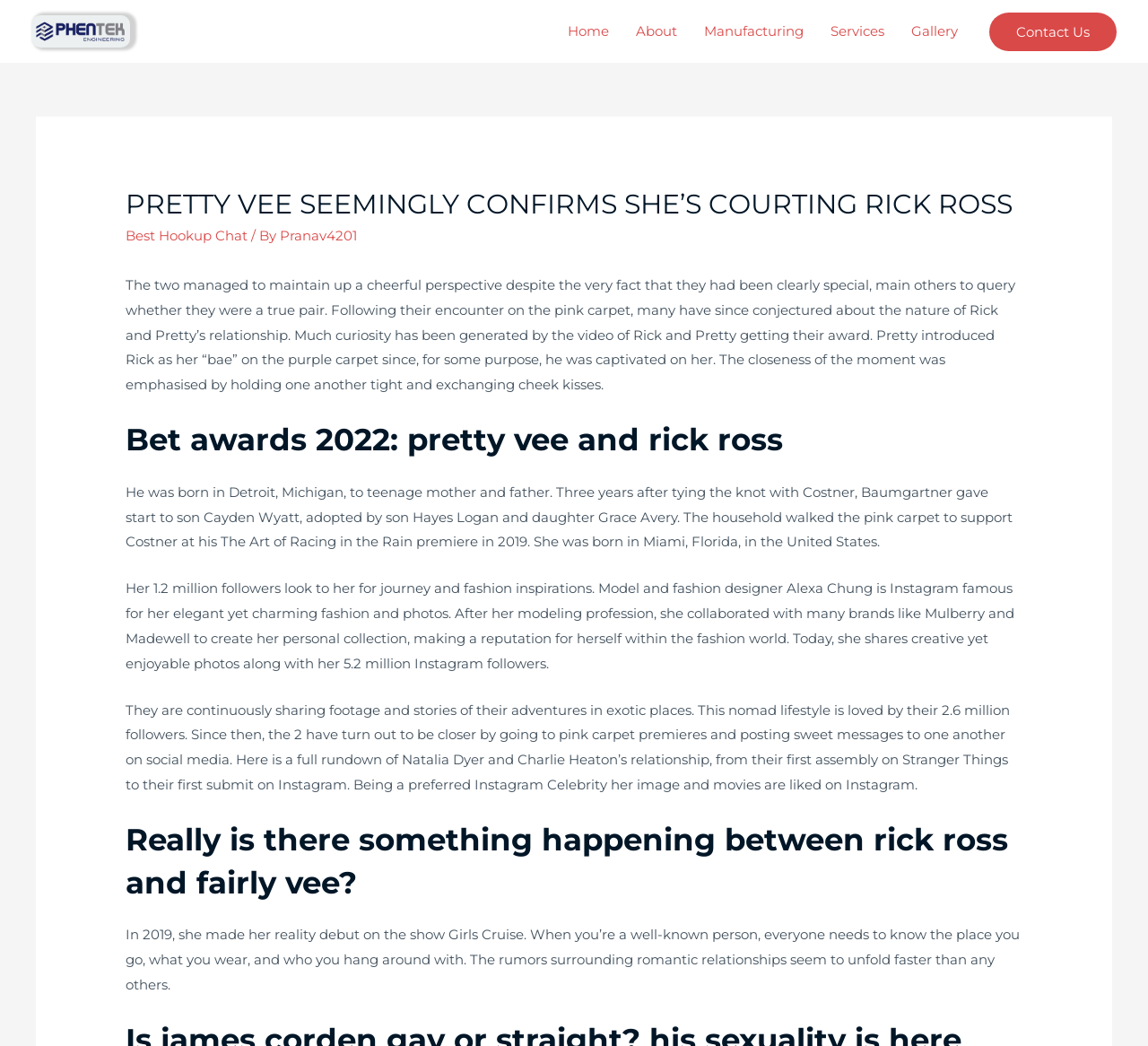Locate the bounding box coordinates of the element that needs to be clicked to carry out the instruction: "Click on the 'Best Hookup Chat' link". The coordinates should be given as four float numbers ranging from 0 to 1, i.e., [left, top, right, bottom].

[0.109, 0.217, 0.216, 0.233]